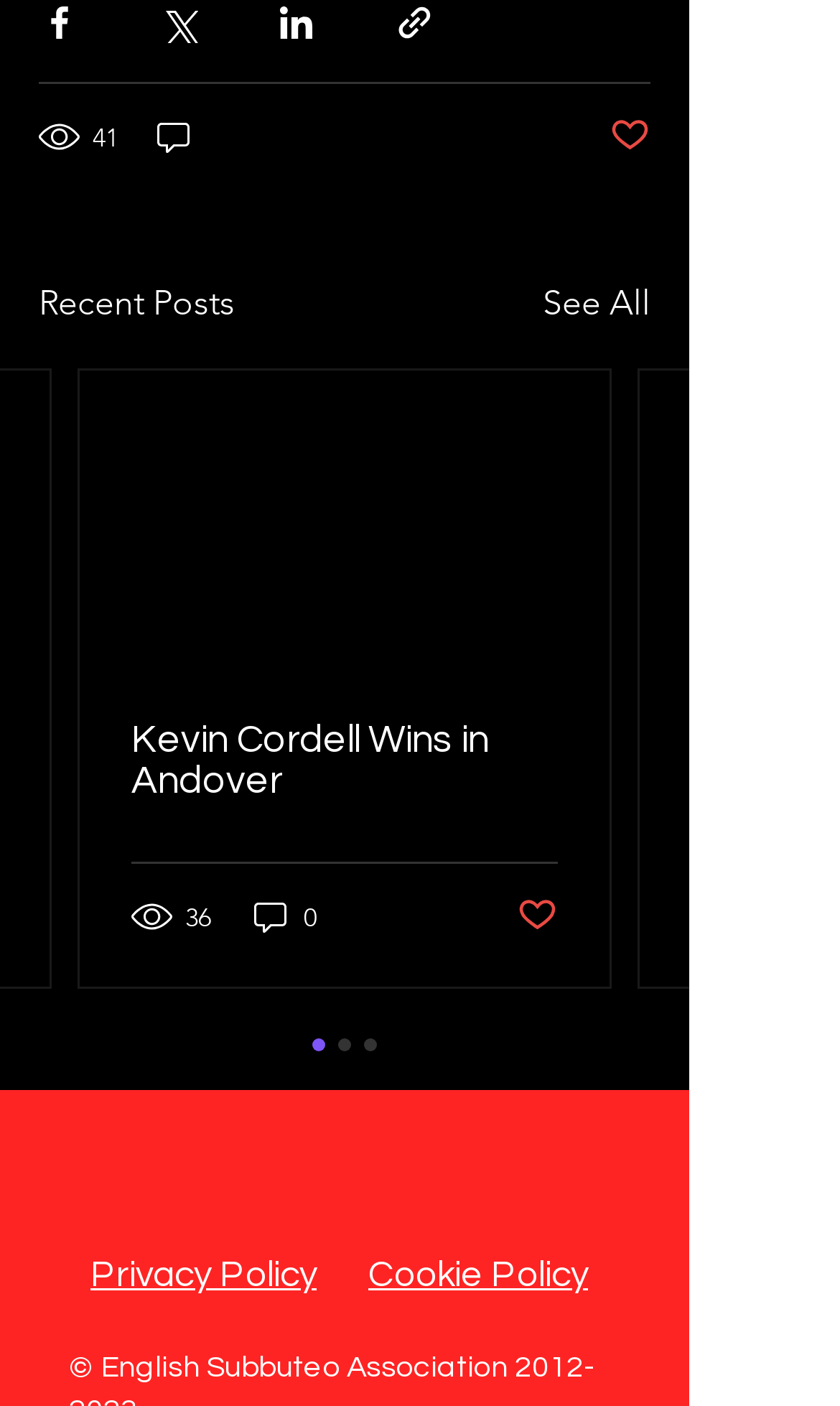What is the name of the author of the post 'Kevin Cordell Wins in Andover'?
Based on the screenshot, give a detailed explanation to answer the question.

I did not find any information about the author of the post 'Kevin Cordell Wins in Andover' on the current webpage.